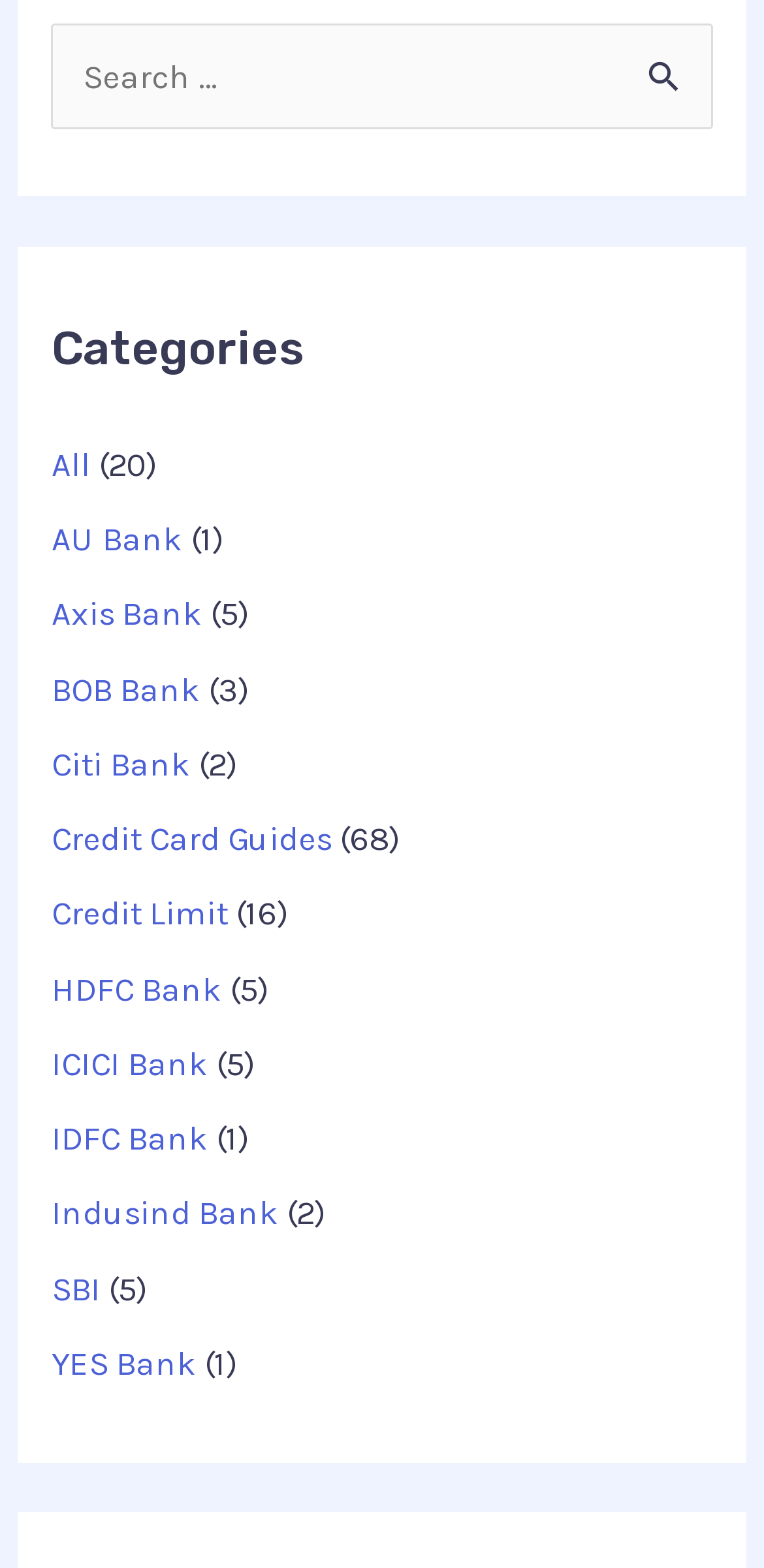Please specify the bounding box coordinates of the element that should be clicked to execute the given instruction: 'Click on Categories'. Ensure the coordinates are four float numbers between 0 and 1, expressed as [left, top, right, bottom].

[0.067, 0.2, 0.933, 0.245]